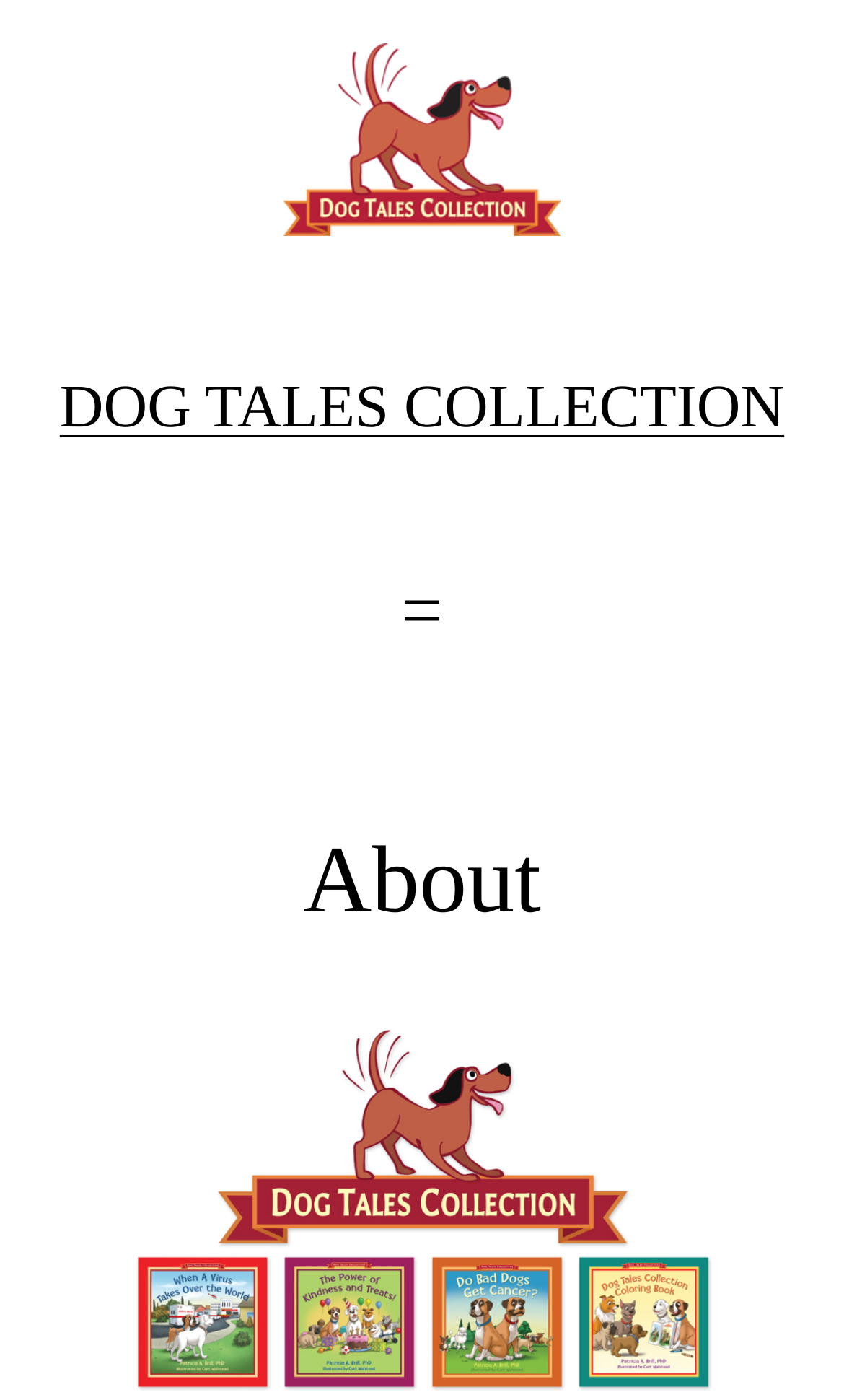What is the logo of the website?
Using the image as a reference, answer the question in detail.

The logo of the website is located at the top of the page, and it is an image with the text 'dog tales collection logo' which is also a link.